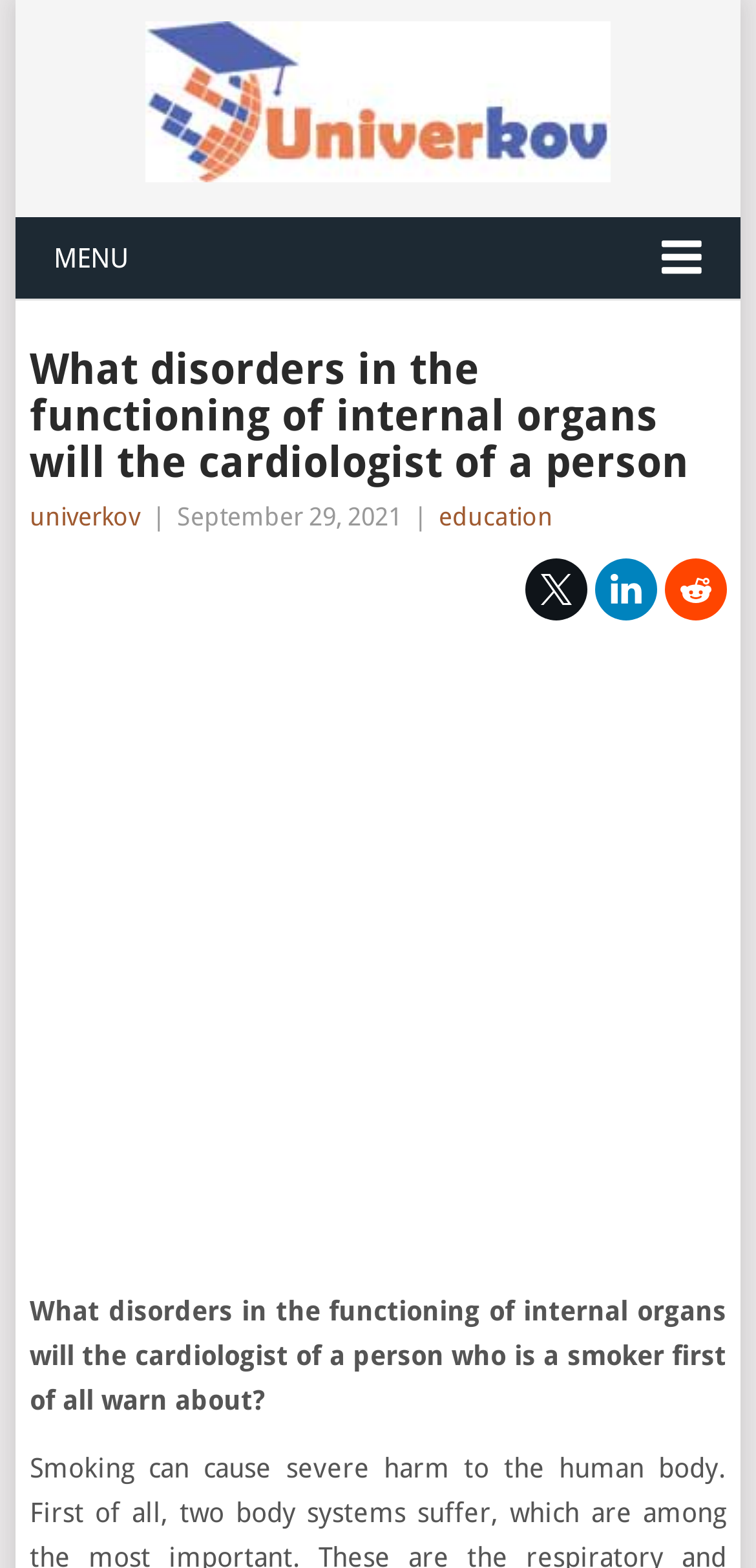Provide a thorough and detailed response to the question by examining the image: 
What is the topic of the article?

The topic of the article can be inferred from the heading 'What disorders in the functioning of internal organs will the cardiologist of a person who is a smoker first of all warn about?' which suggests that the article is about the warnings a cardiologist would give to a smoker.